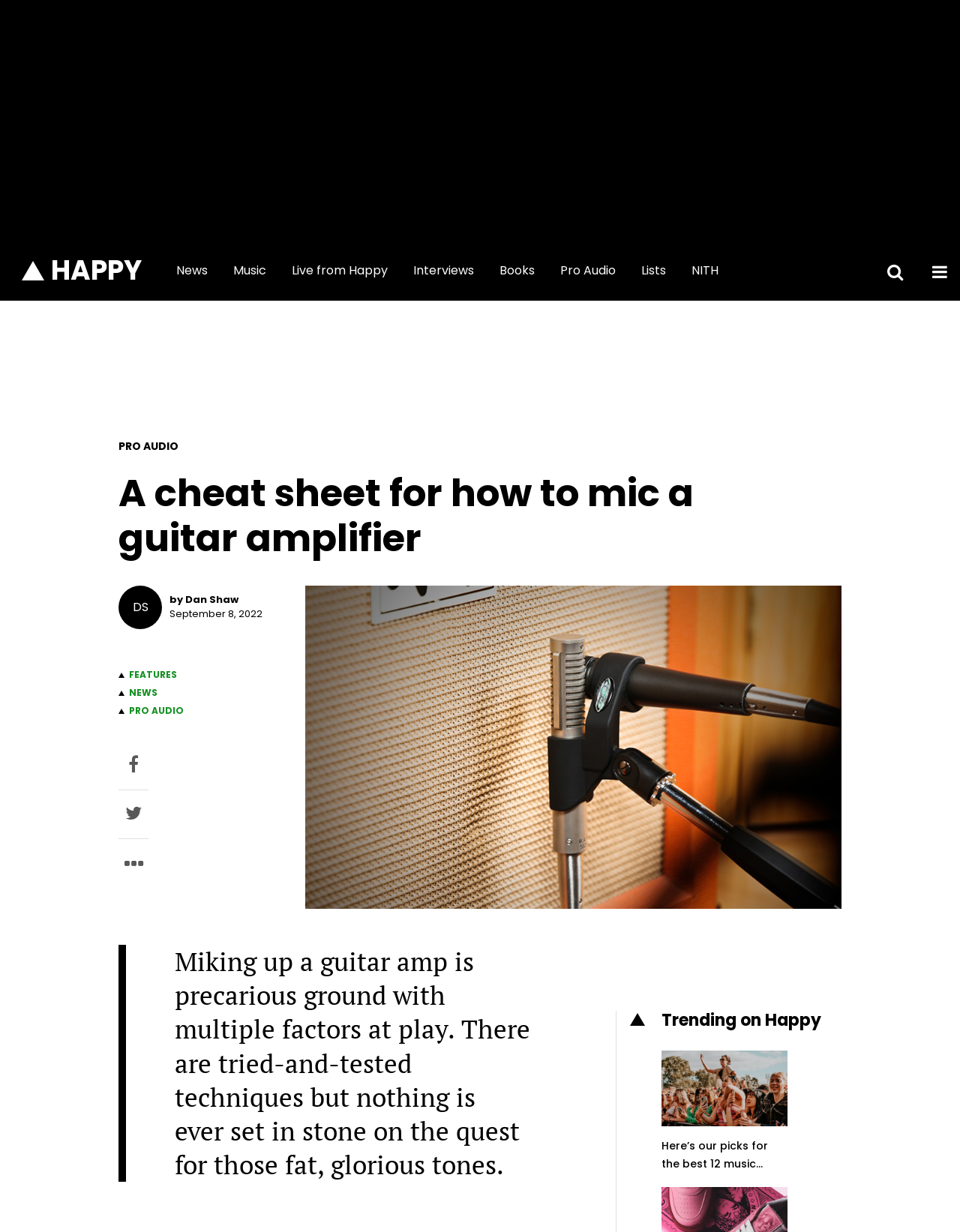Determine the bounding box coordinates of the clickable element to achieve the following action: 'Read the article about miking guitar amps'. Provide the coordinates as four float values between 0 and 1, formatted as [left, top, right, bottom].

[0.123, 0.382, 0.812, 0.455]